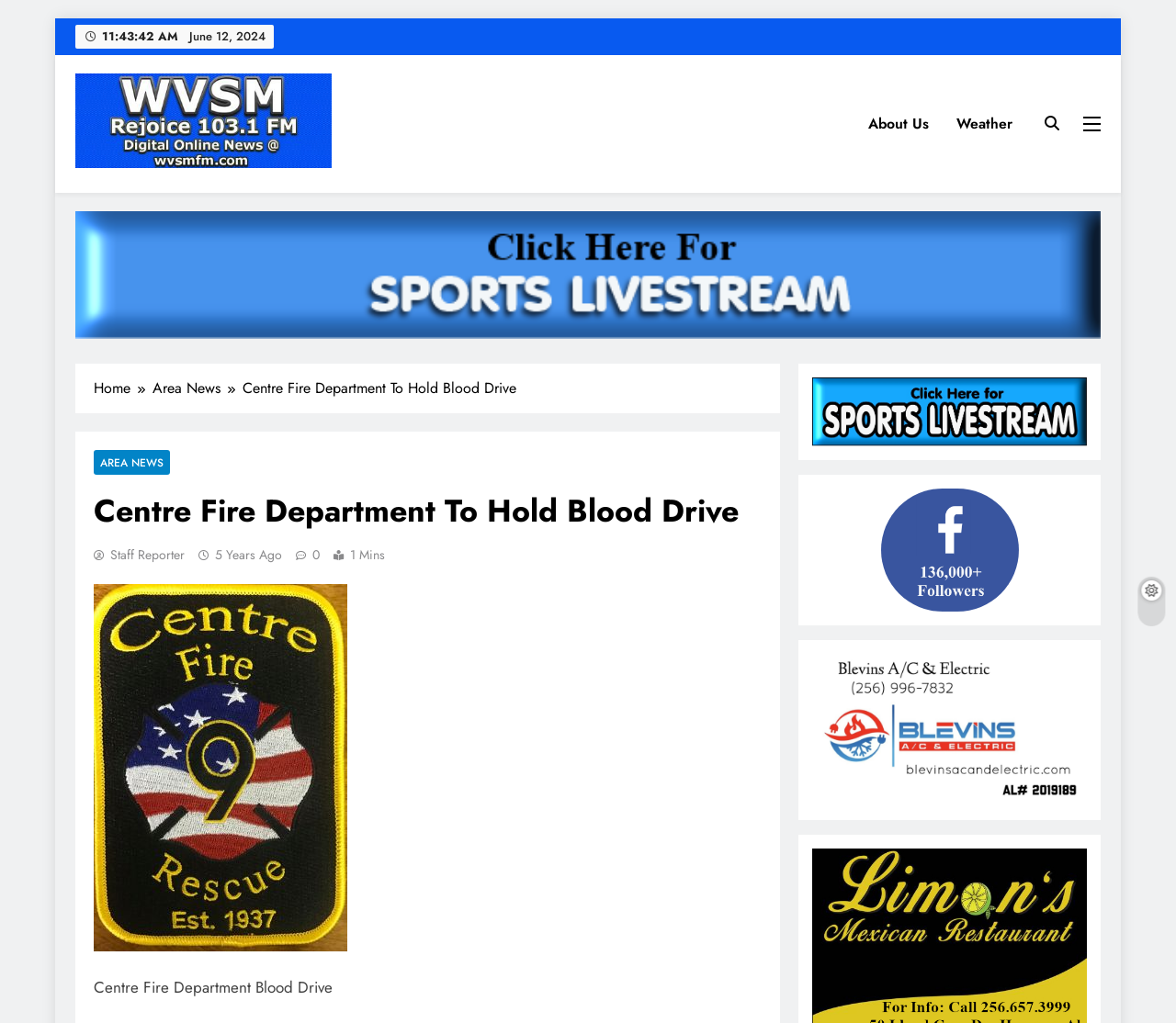Find the bounding box coordinates for the area that should be clicked to accomplish the instruction: "Click on the 'Centre Fire Department To Hold Blood Drive' link".

[0.206, 0.369, 0.439, 0.39]